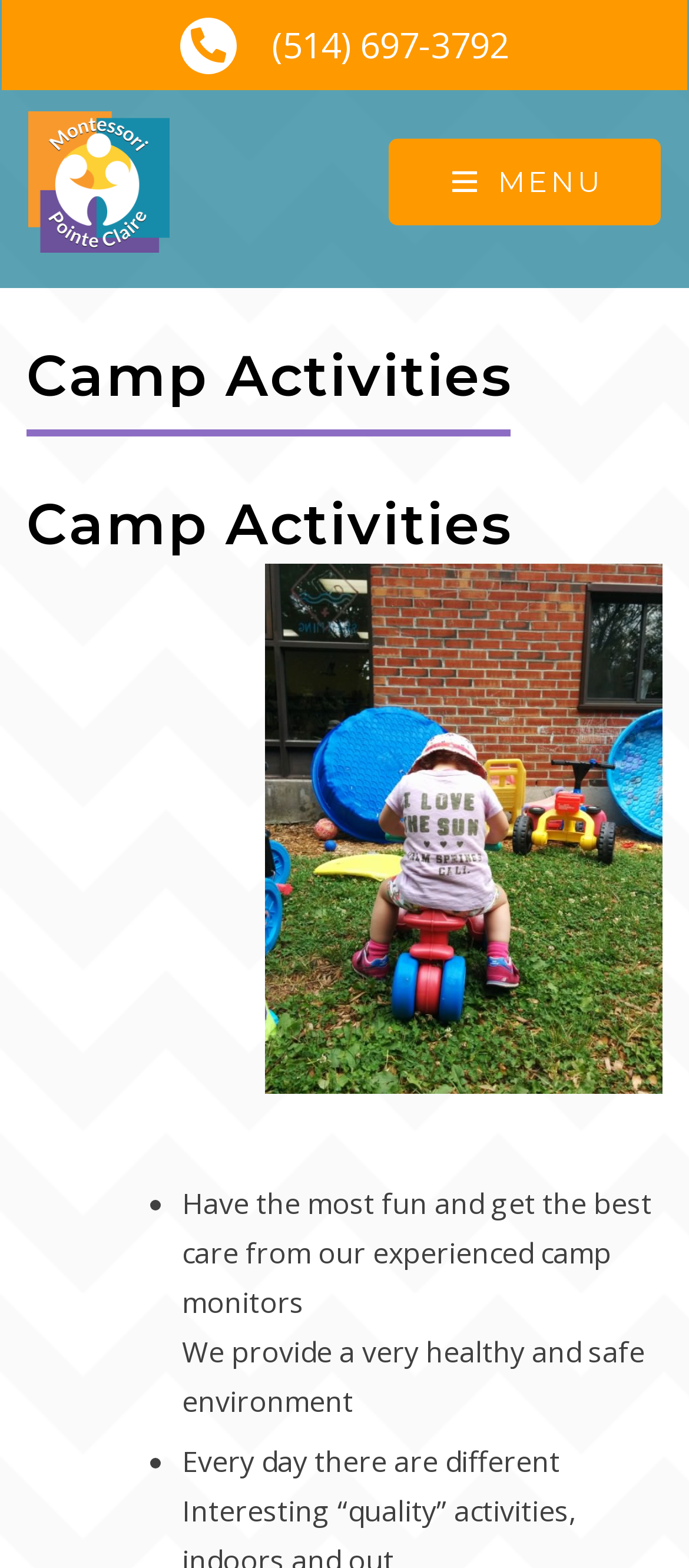Pinpoint the bounding box coordinates of the area that should be clicked to complete the following instruction: "Click the MENU button". The coordinates must be given as four float numbers between 0 and 1, i.e., [left, top, right, bottom].

[0.564, 0.088, 0.959, 0.144]